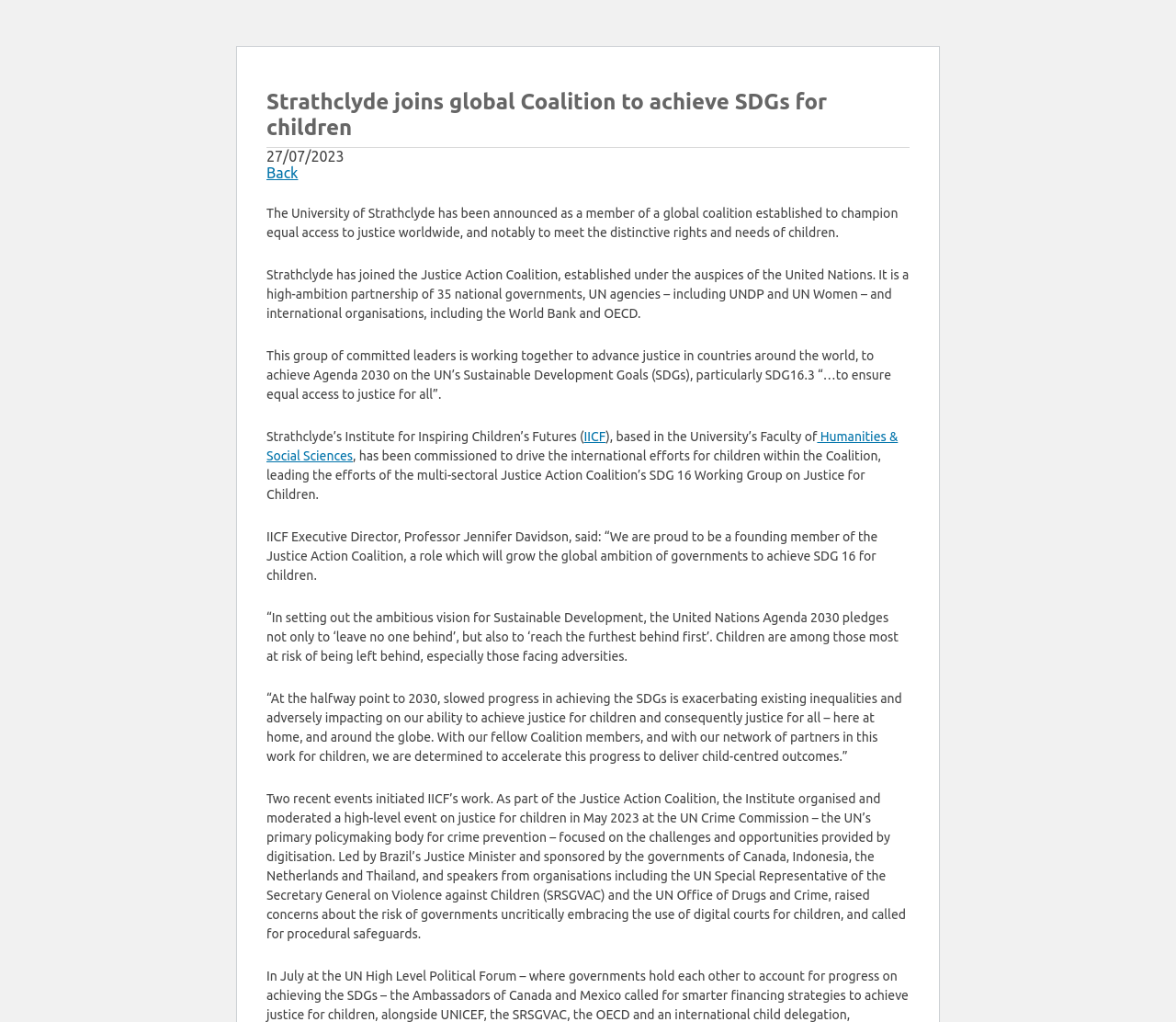What is the role of Professor Jennifer Davidson in the Justice Action Coalition?
Please answer the question with as much detail and depth as you can.

I found the role of Professor Jennifer Davidson by reading the text 'IICF Executive Director, Professor Jennifer Davidson, said: “We are proud to be a founding member of the Justice Action Coalition, a role which will grow the global ambition of governments to achieve SDG 16 for children'.